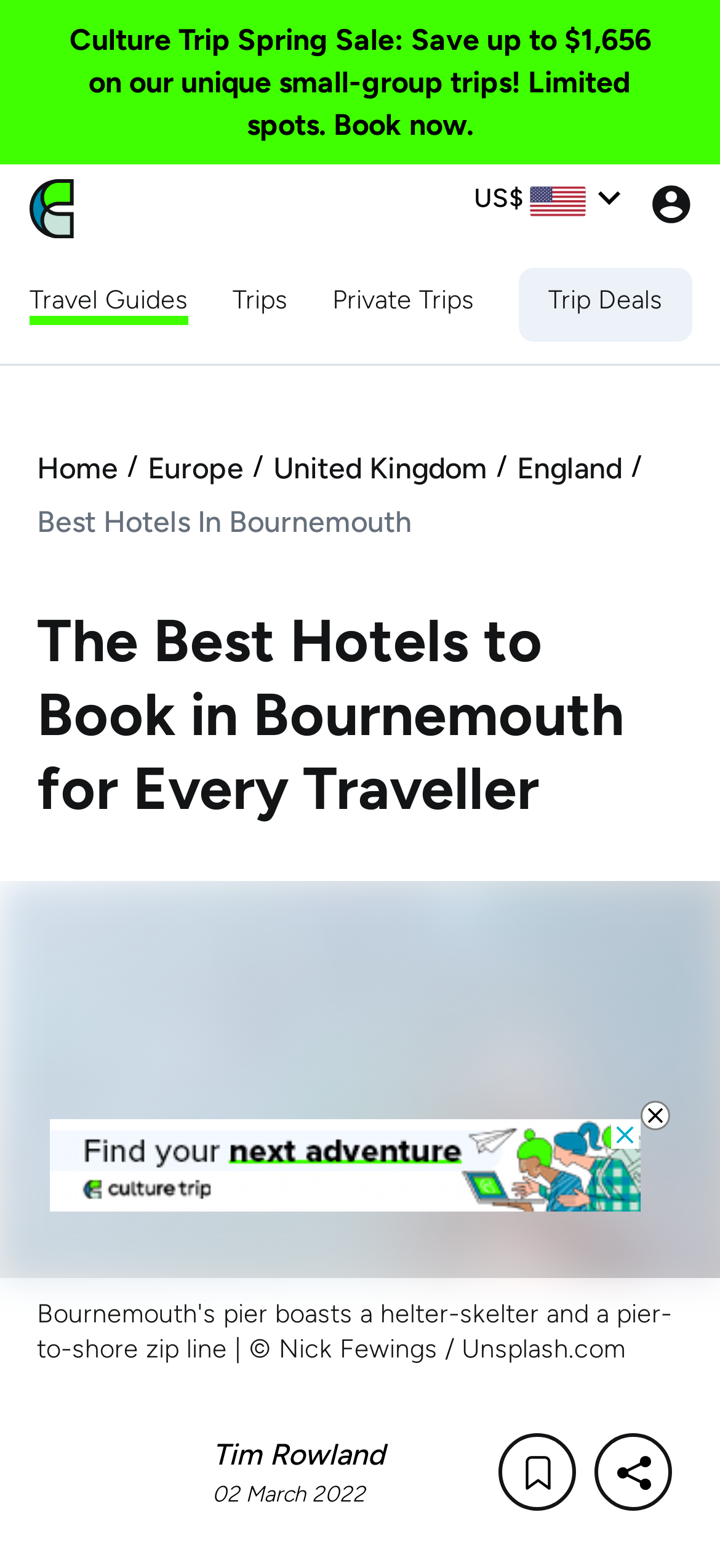Determine the bounding box for the described UI element: "Employees’ Provident Fund Organisation".

None